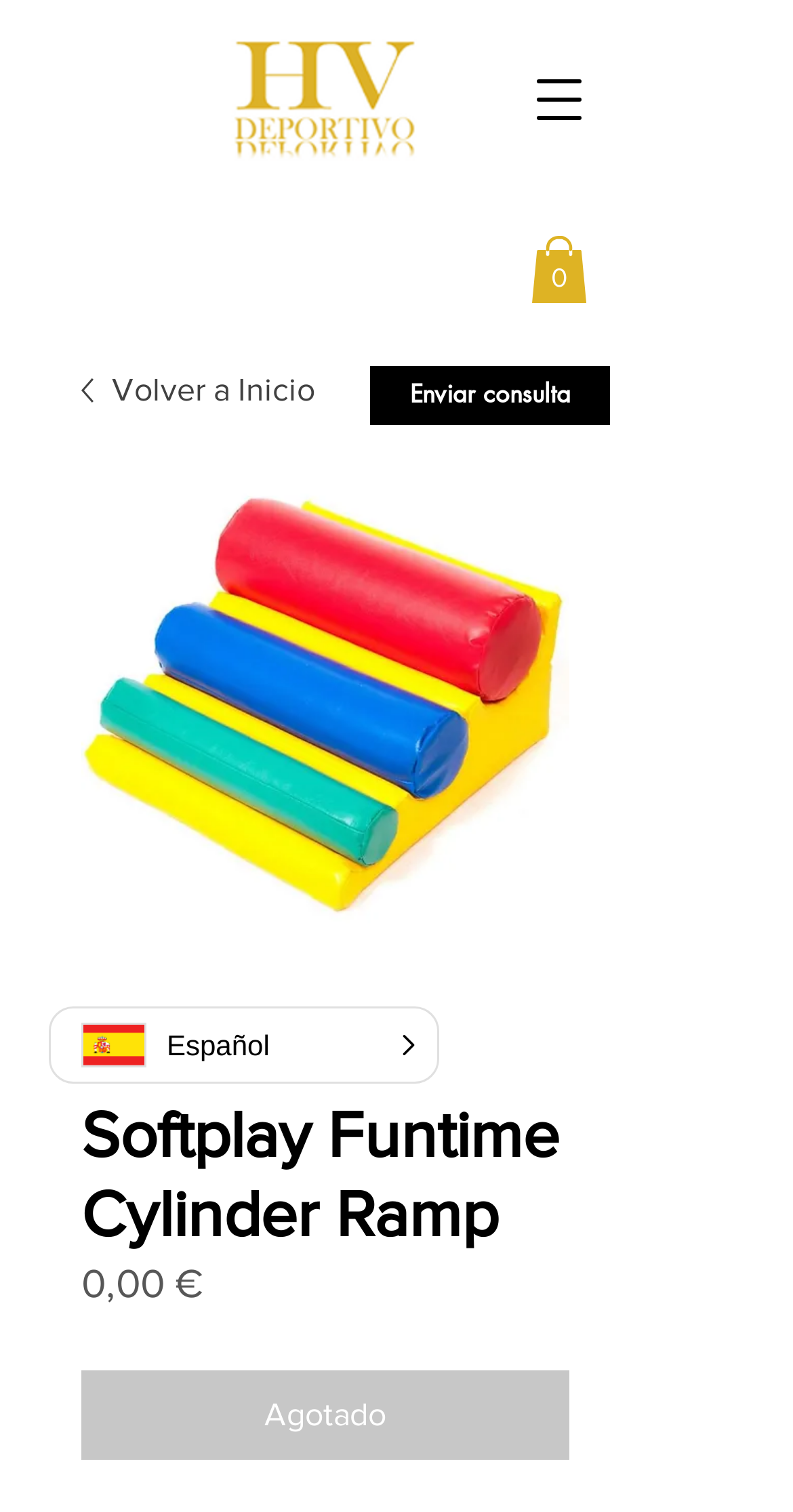Respond to the question below with a concise word or phrase:
What is the price of the product?

0,00 €